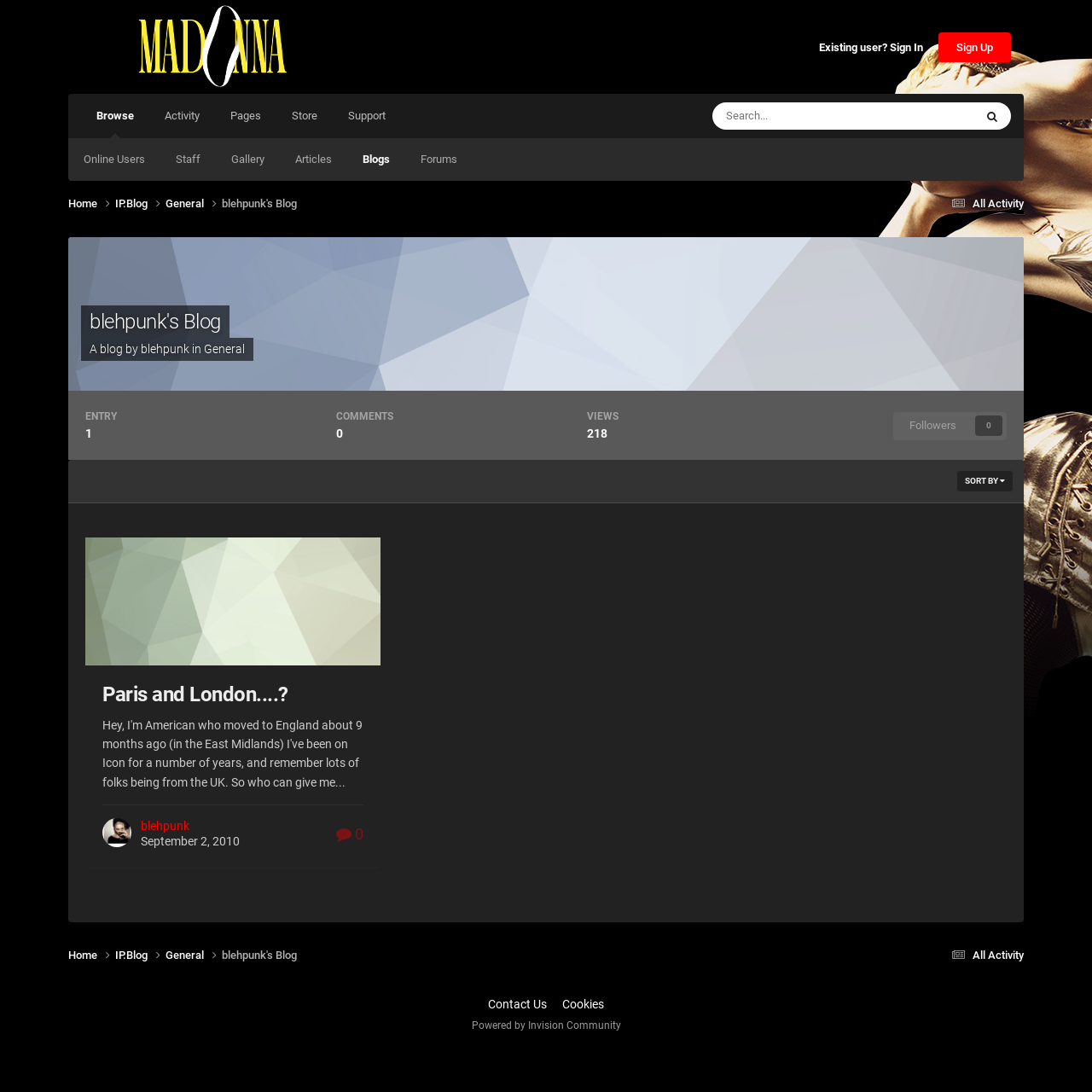What is the name of the blog?
Refer to the image and provide a thorough answer to the question.

The name of the blog can be found in the top-left corner of the webpage, where it is written as 'blehpunk's Blog - Icon Boards'. This is also confirmed by the link 'blehpunk's Blog' in the main section of the webpage.